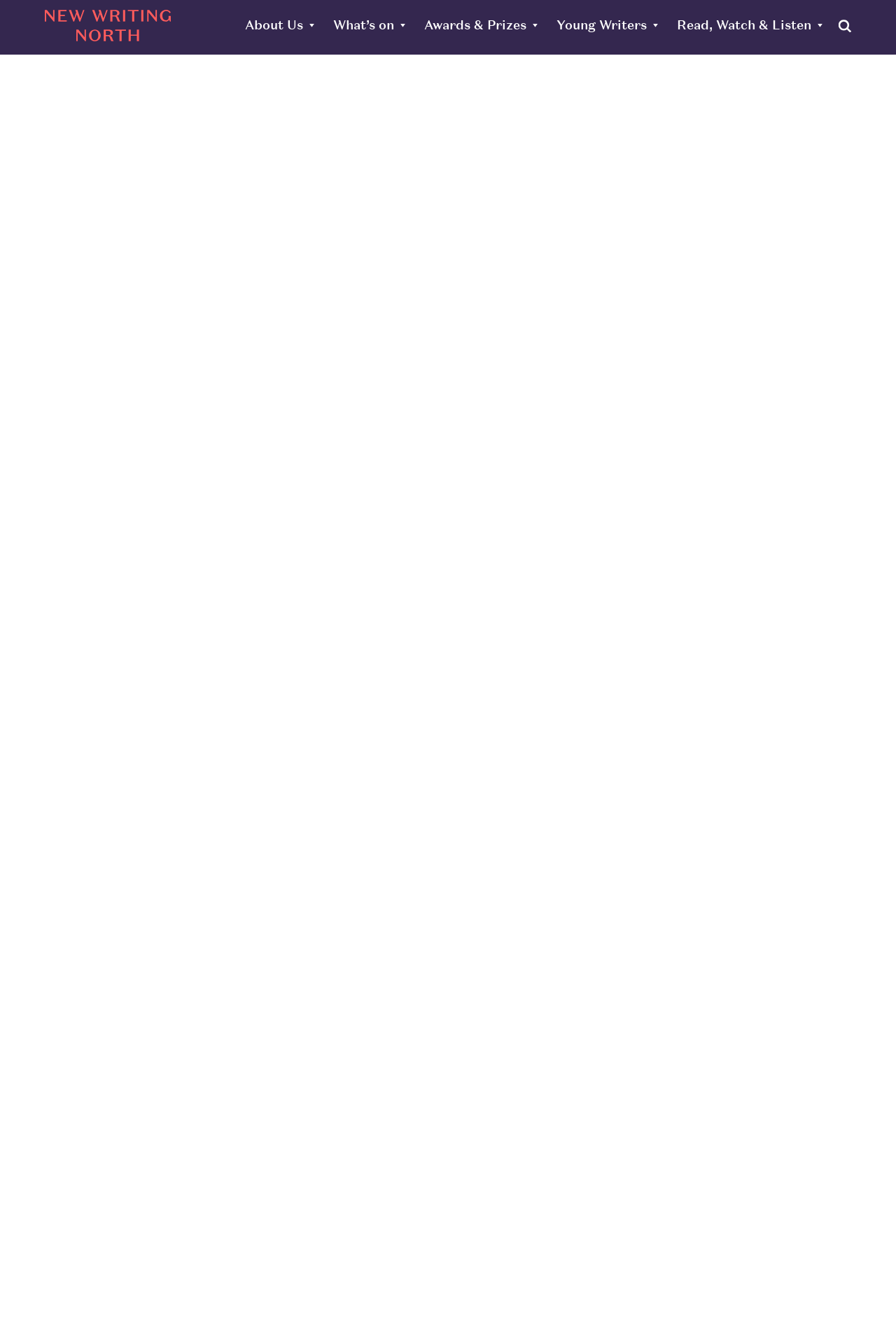Please specify the bounding box coordinates of the region to click in order to perform the following instruction: "Search for something".

[0.05, 0.0, 0.57, 0.021]